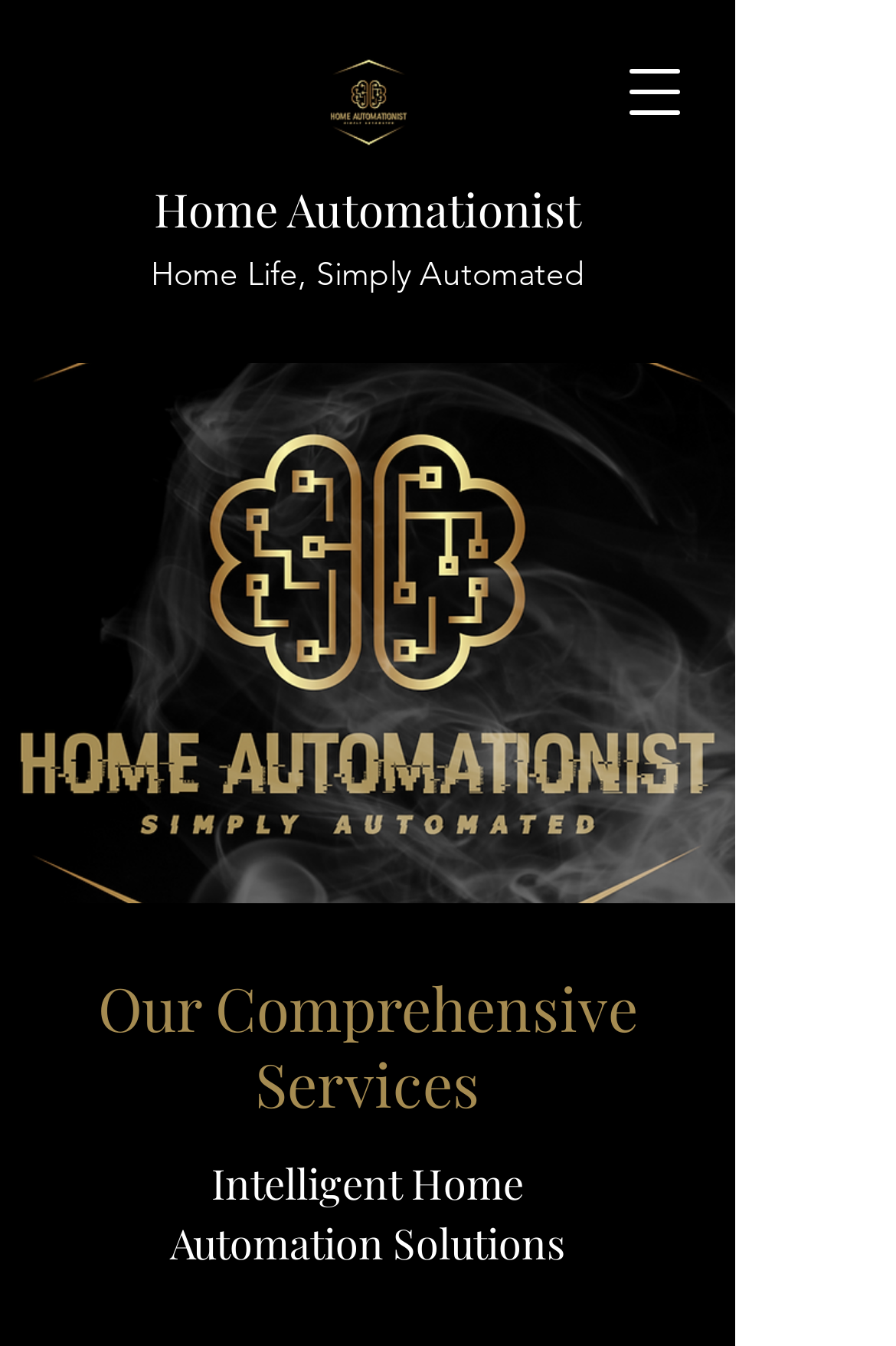Provide a one-word or brief phrase answer to the question:
What is the main service offered by the company?

Home Automation